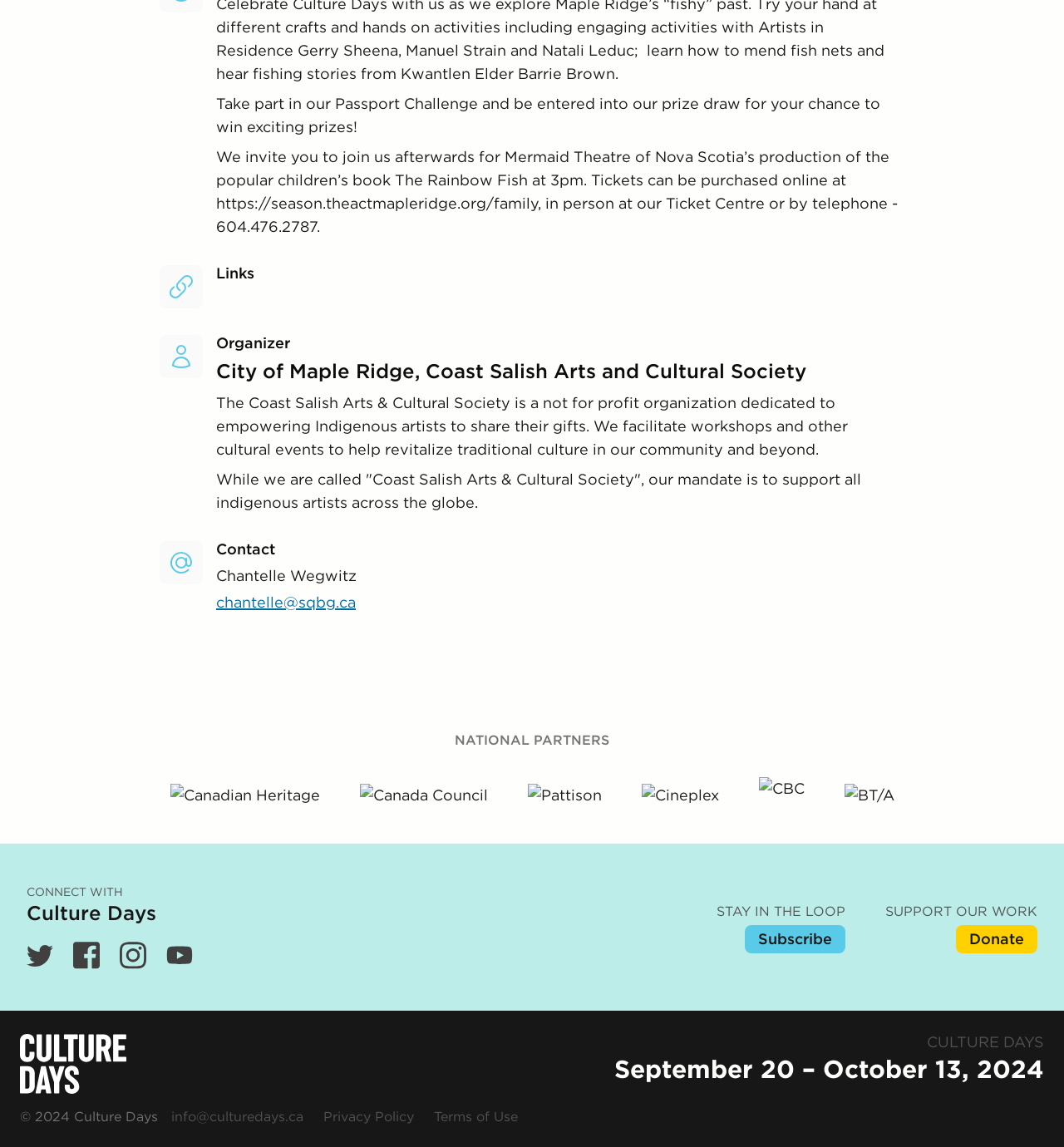Please give a concise answer to this question using a single word or phrase: 
What is the duration of the Culture Days event?

September 20 – October 13, 2024